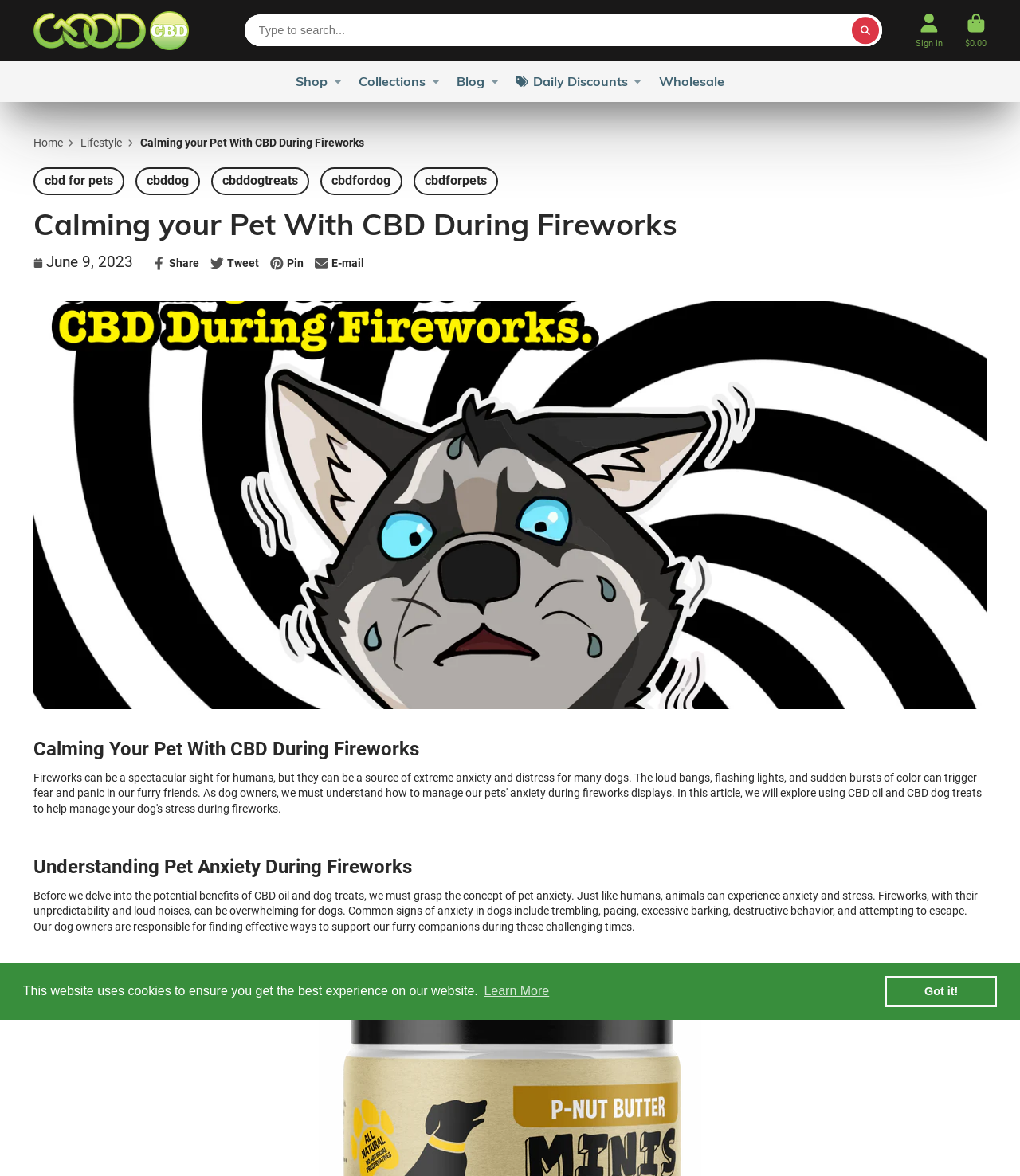Point out the bounding box coordinates of the section to click in order to follow this instruction: "Go to account page".

[0.898, 0.011, 0.924, 0.041]